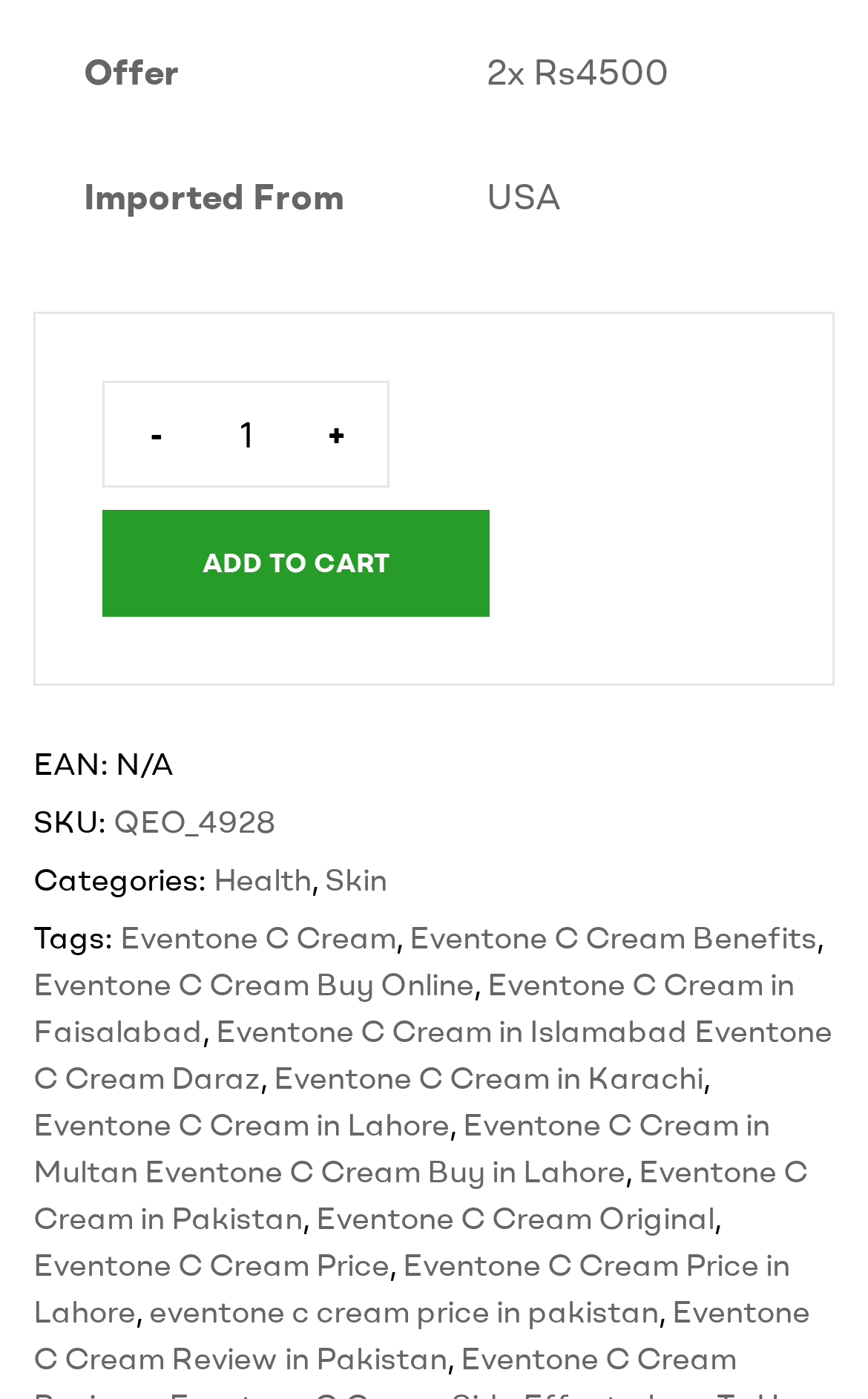Please locate the bounding box coordinates of the element that needs to be clicked to achieve the following instruction: "Increment the quantity of Eventone C Cream". The coordinates should be four float numbers between 0 and 1, i.e., [left, top, right, bottom].

[0.328, 0.273, 0.446, 0.346]